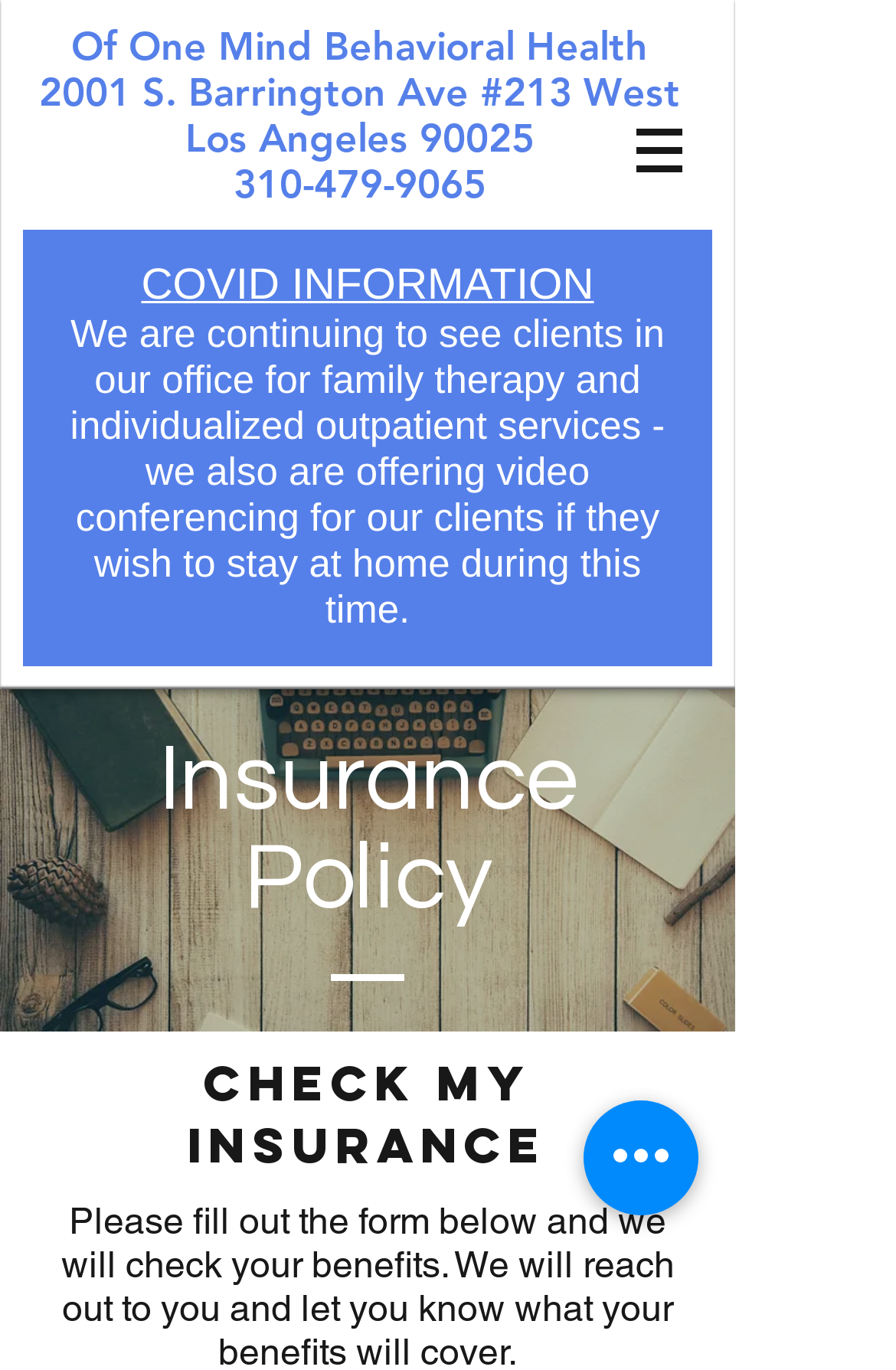Extract the bounding box coordinates for the UI element described by the text: "aria-label="Quick actions"". The coordinates should be in the form of [left, top, right, bottom] with values between 0 and 1.

[0.651, 0.803, 0.779, 0.887]